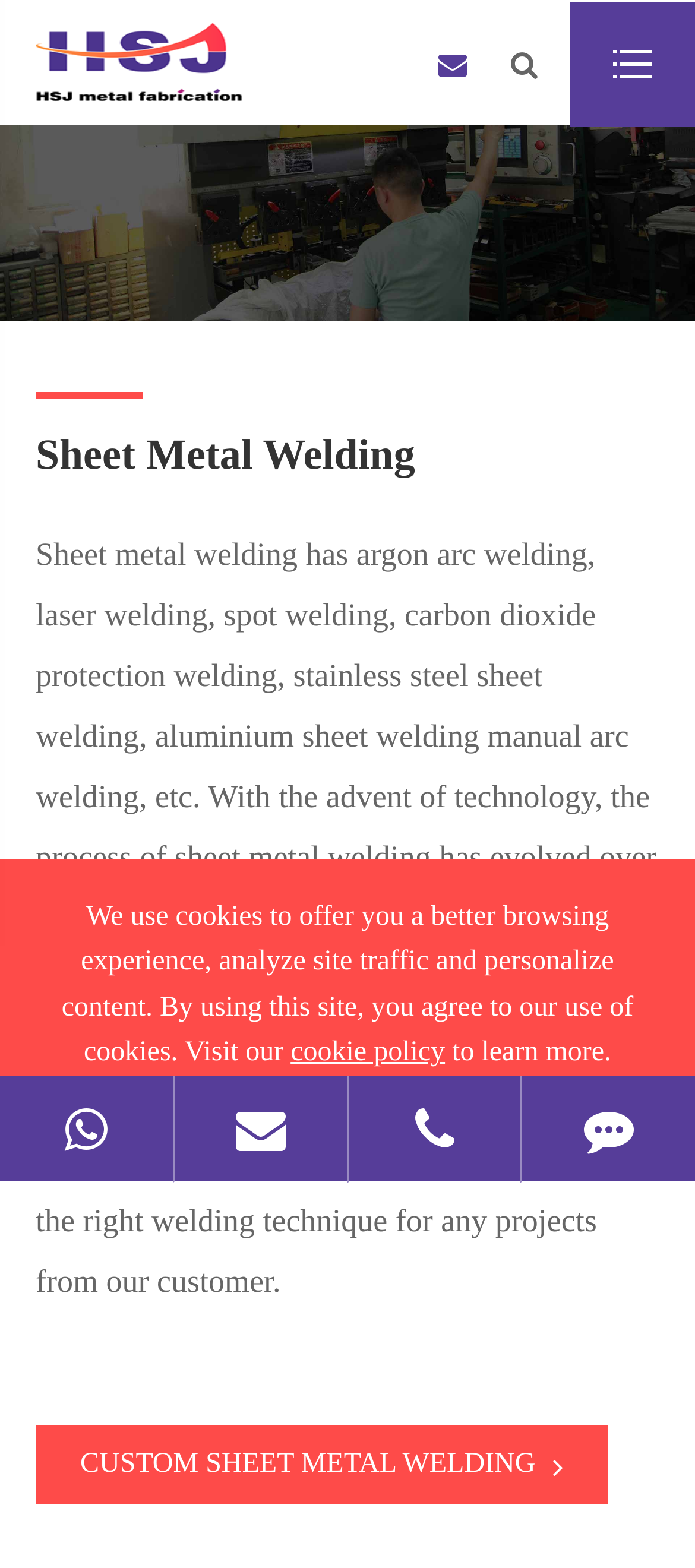What is the purpose of the CUSTOM SHEET METAL WELDING link?
Use the image to give a comprehensive and detailed response to the question.

From the link element, we can infer that the purpose of the CUSTOM SHEET METAL WELDING link is to provide custom sheet metal welding services to customers, which is in line with the company's focus on sheet metal welding.